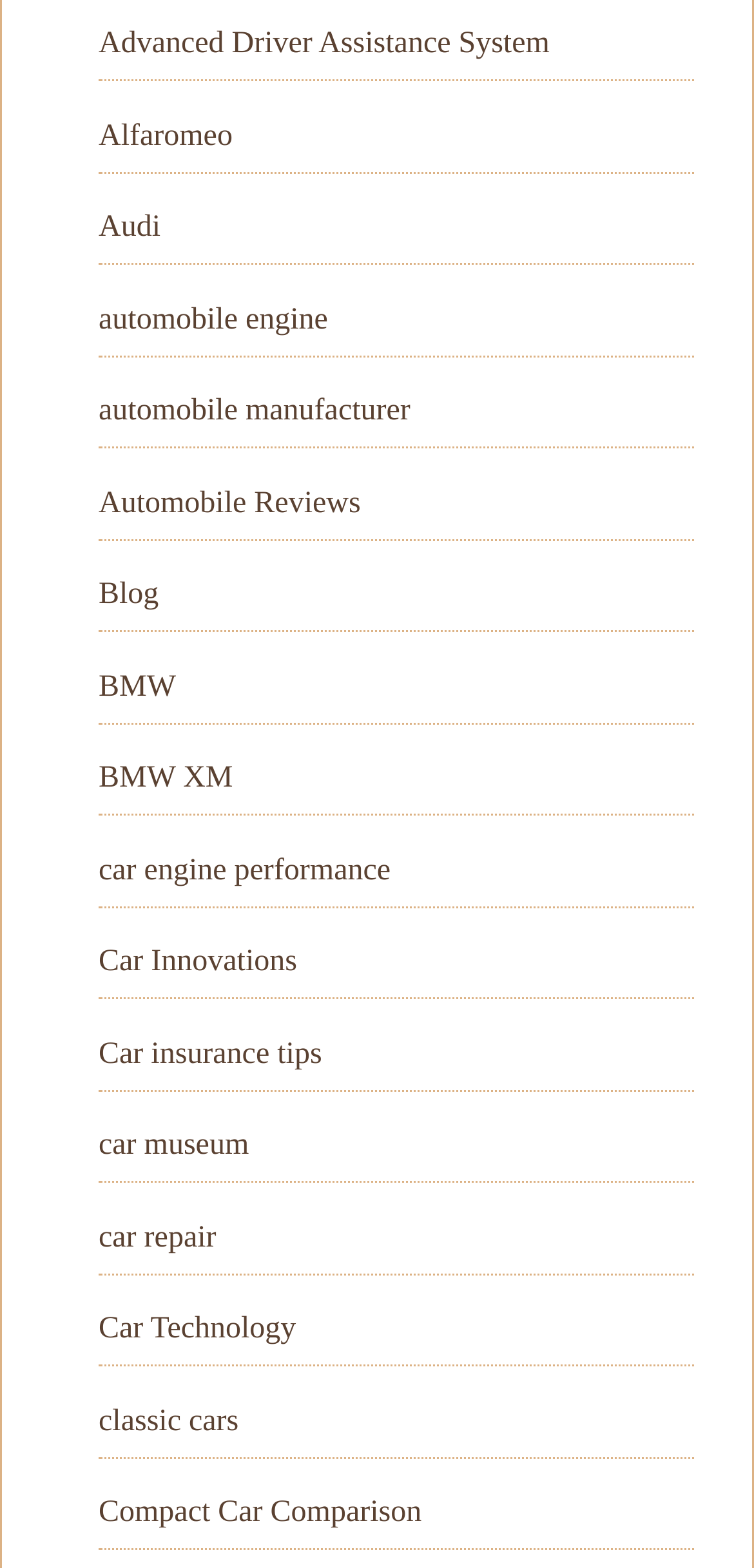What is the first car brand listed?
Please provide a single word or phrase as your answer based on the image.

Alfaromeo